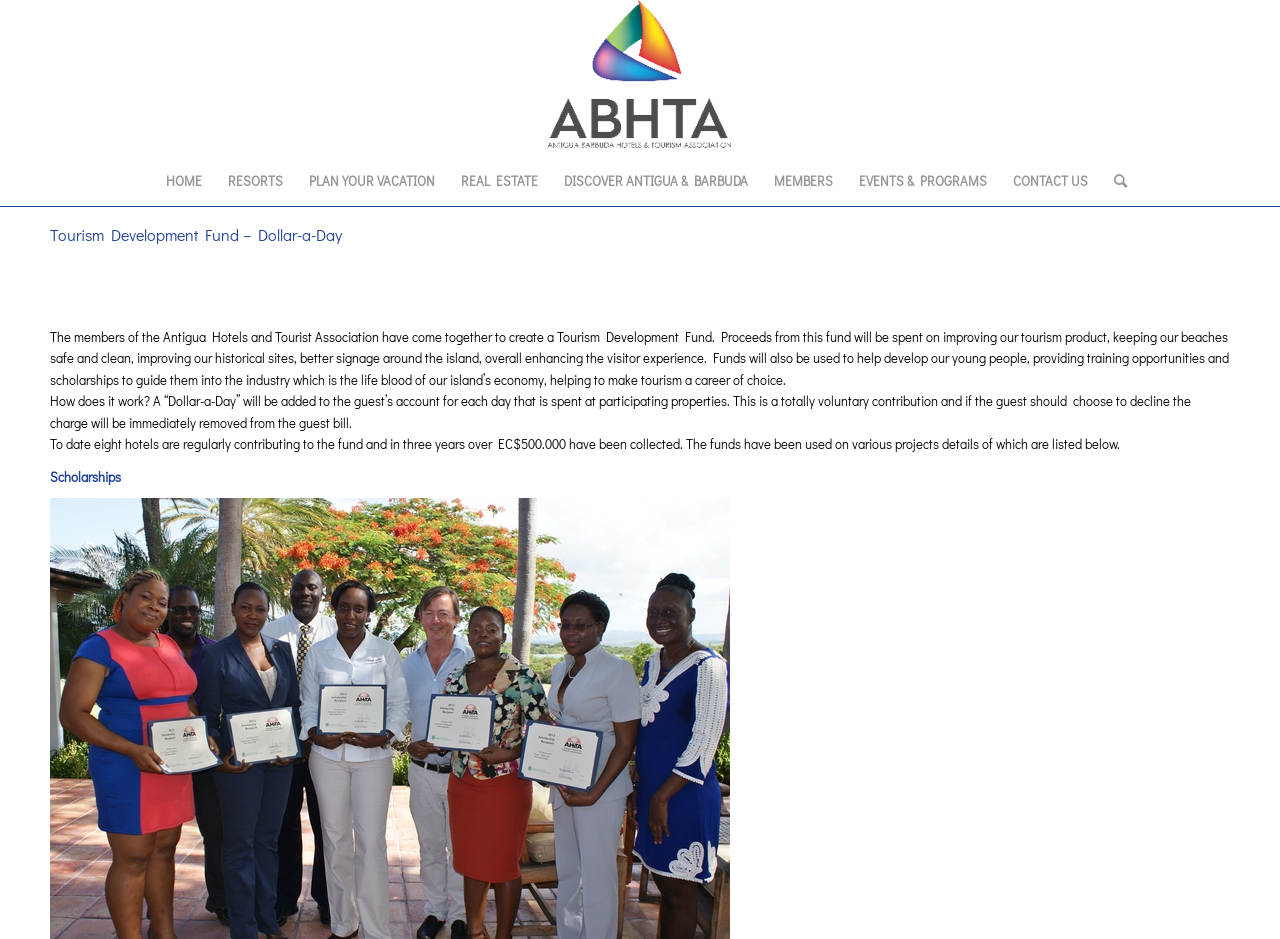Summarize the webpage comprehensively, mentioning all visible components.

The webpage is about the Tourism Development Fund, specifically the "Dollar-a-Day" initiative, which is a voluntary contribution added to guests' accounts at participating hotels in Antigua and Barbuda. The fund aims to improve the tourism product, keep beaches safe and clean, enhance historical sites, and provide training opportunities and scholarships for young people in the industry.

At the top of the page, there is a horizontal menu with 9 items: HOME, RESORTS, PLAN YOUR VACATION, REAL ESTATE, DISCOVER ANTIGUA & BARBUDA, MEMBERS, EVENTS & PROGRAMS, CONTACT US, and Search. Below the menu, there is a heading that reads "Tourism Development Fund – Dollar-a-Day".

The main content of the page is divided into three sections. The first section explains the purpose of the Tourism Development Fund, stating that it will be used to improve the tourism product, keep beaches safe and clean, and enhance historical sites. The second section explains how the fund works, stating that a "Dollar-a-Day" will be added to guests' accounts at participating properties, and that this contribution is voluntary.

The third section provides more information about the fund, stating that eight hotels are regularly contributing to the fund, and that over EC$500,000 have been collected in three years. This section also mentions that the funds have been used on various projects, with a specific section highlighting scholarships.

There is also an image and a link to the Antigua Barbuda Hotels & Tourism Association at the top of the page, aligned to the left.